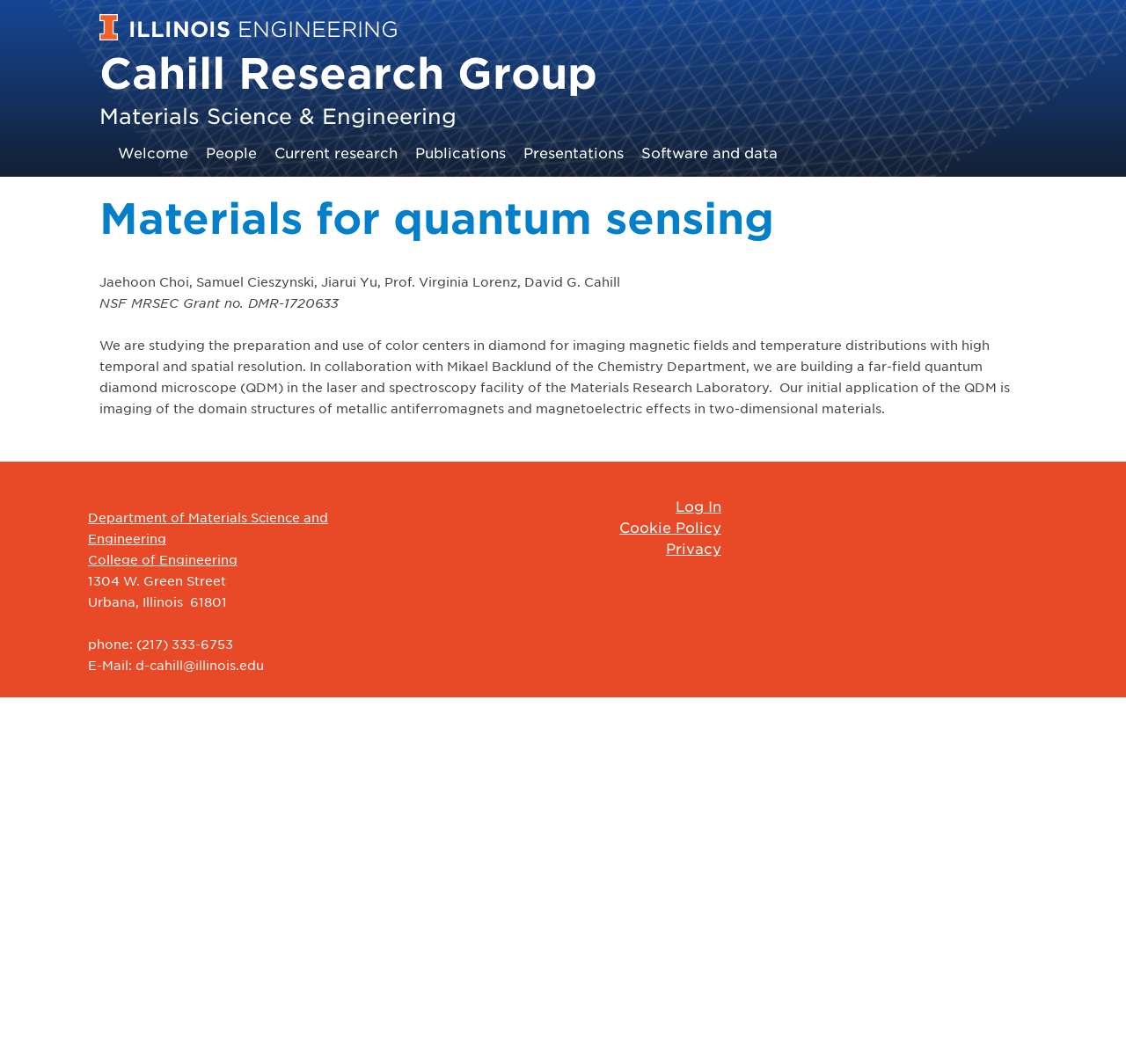Based on the element description, predict the bounding box coordinates (top-left x, top-left y, bottom-right x, bottom-right y) for the UI element in the screenshot: Publications

[0.361, 0.127, 0.457, 0.167]